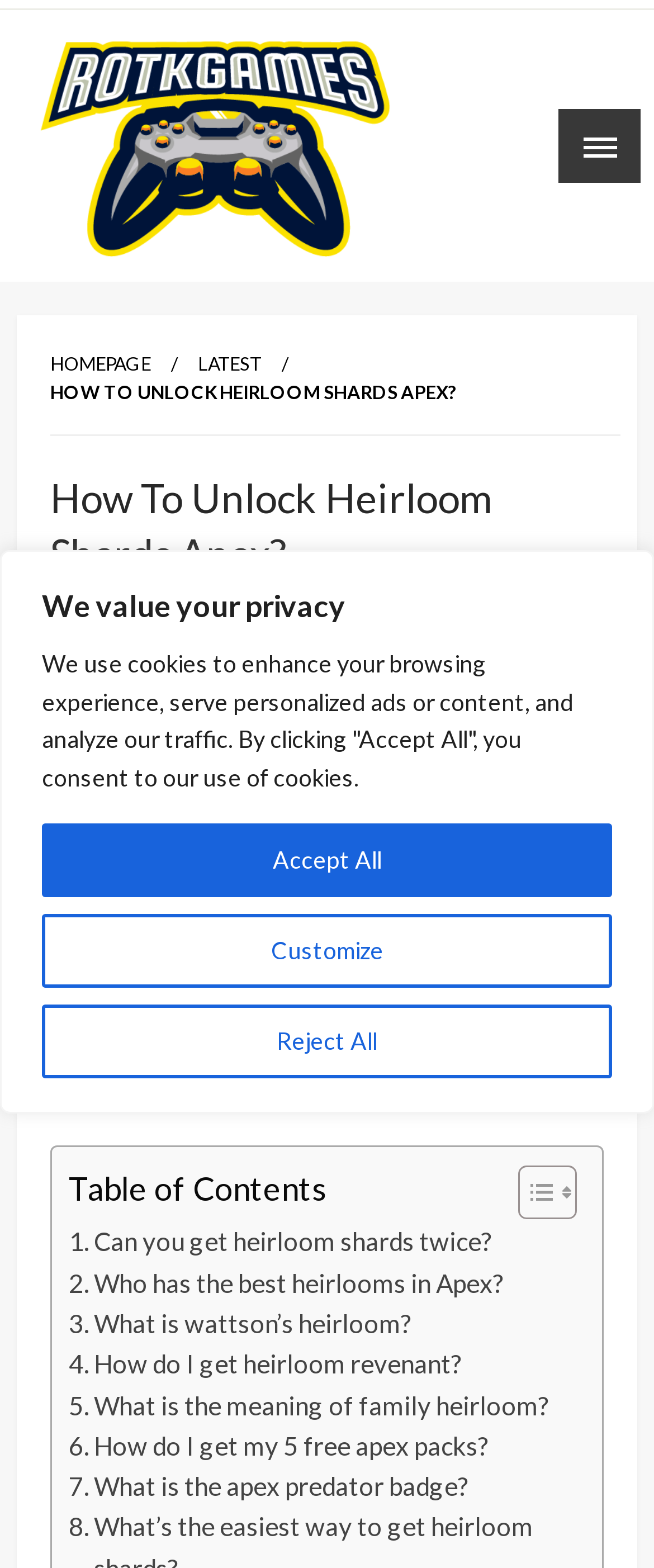Based on the element description, predict the bounding box coordinates (top-left x, top-left y, bottom-right x, bottom-right y) for the UI element in the screenshot: January 9, 2022

[0.408, 0.414, 0.623, 0.43]